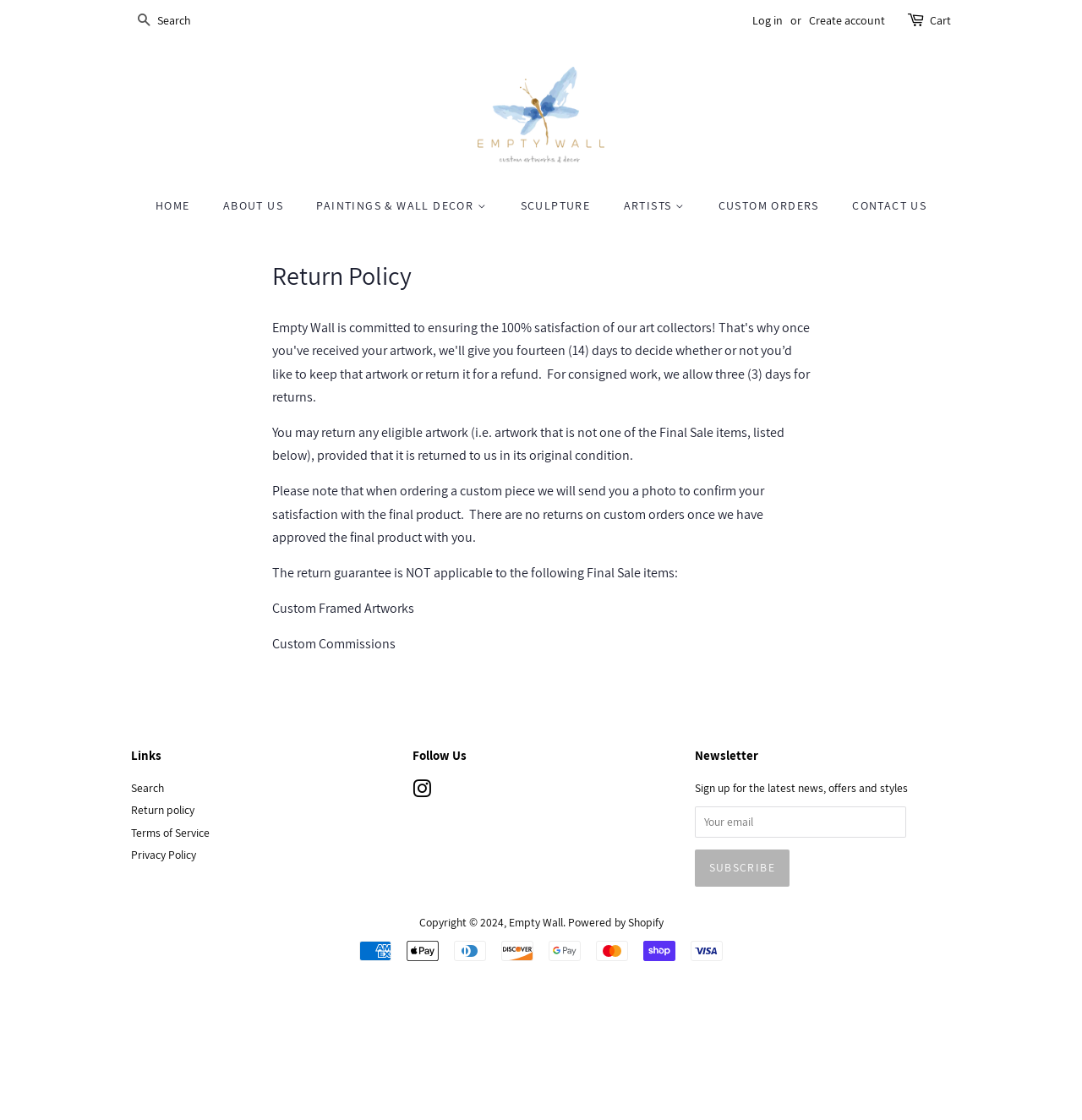Please reply to the following question with a single word or a short phrase:
What is the purpose of the 'Search' button?

To search the website